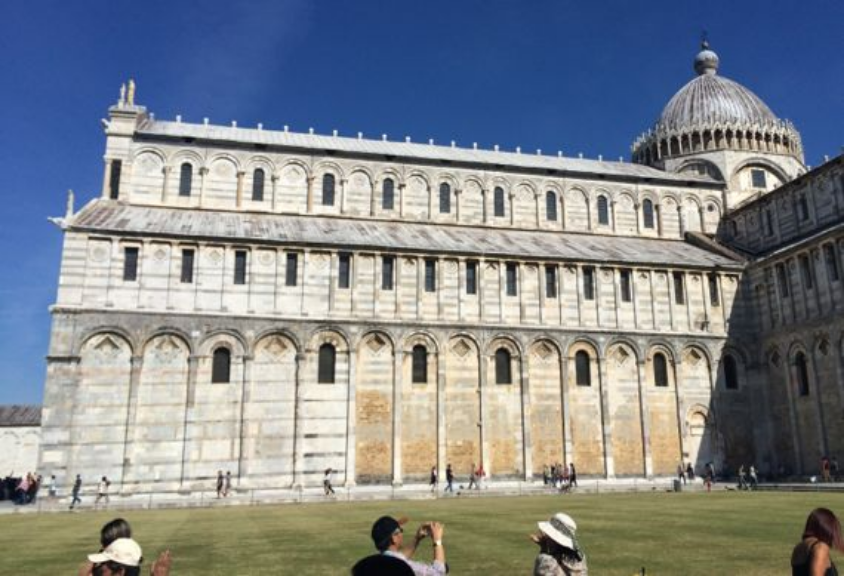What is on top of the dome?
Using the details from the image, give an elaborate explanation to answer the question.

The caption describes the roof of the building as sloping gently and culminating in a prominent dome, and on top of the dome, there is a lantern, which adds to the overall charm of the landmark.